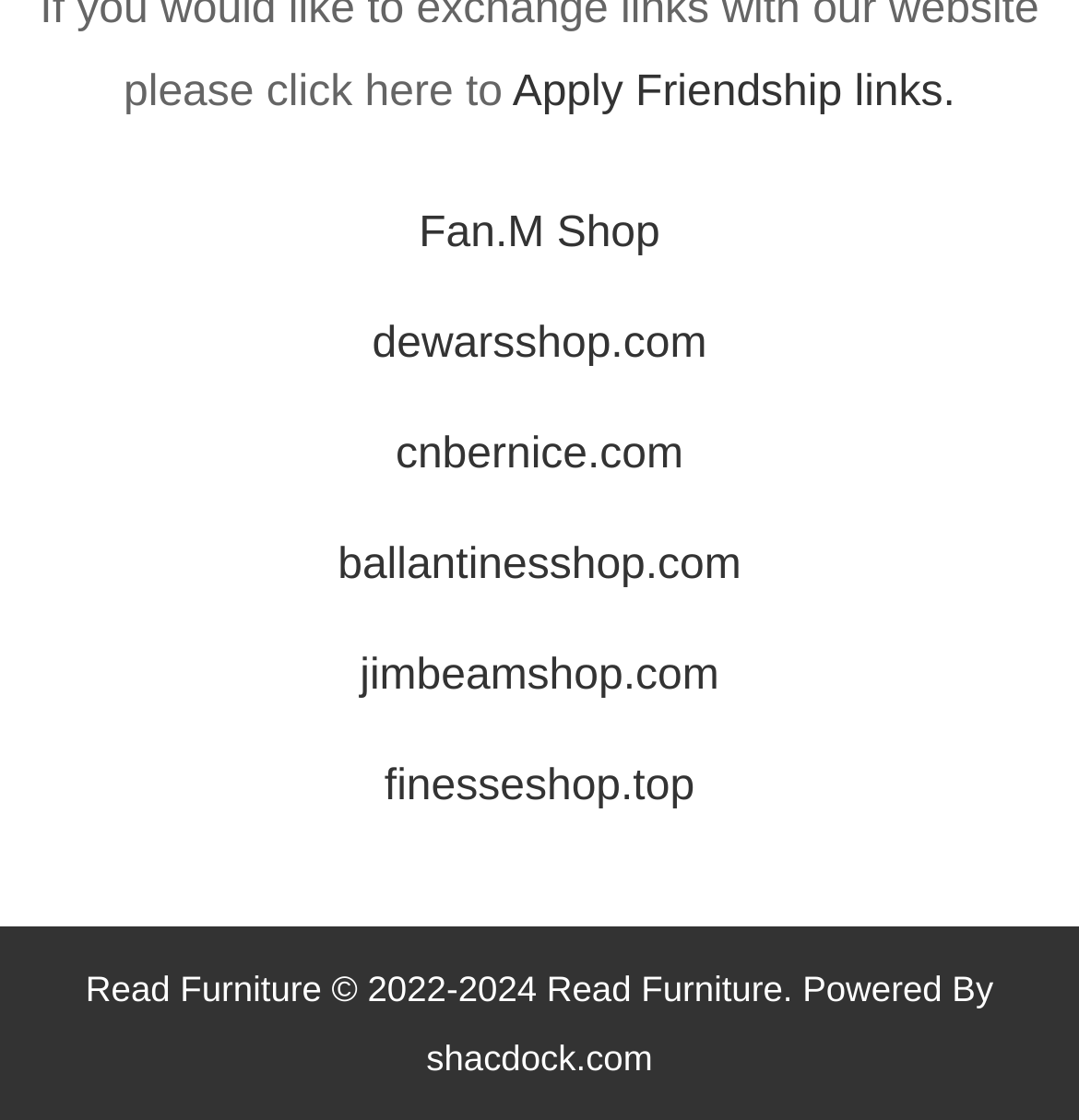What is the name of the company that owns the copyright?
Please provide a comprehensive answer based on the details in the screenshot.

The copyright information at the bottom of the webpage states '© 2022-2024 Read Furniture.', indicating that Read Furniture is the company that owns the copyright.